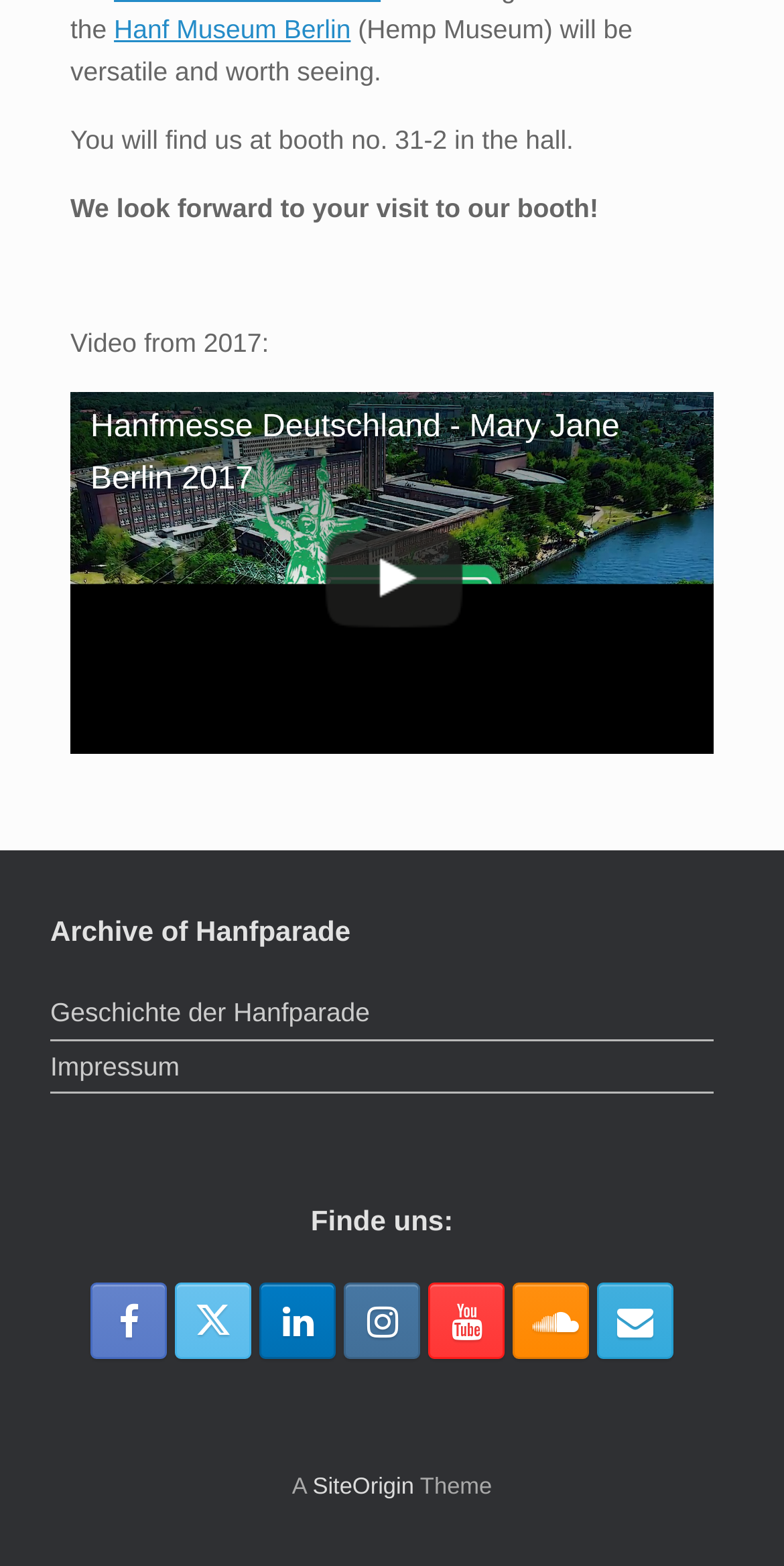Find and indicate the bounding box coordinates of the region you should select to follow the given instruction: "Read about Geschichte der Hanfparade".

[0.064, 0.634, 0.91, 0.665]